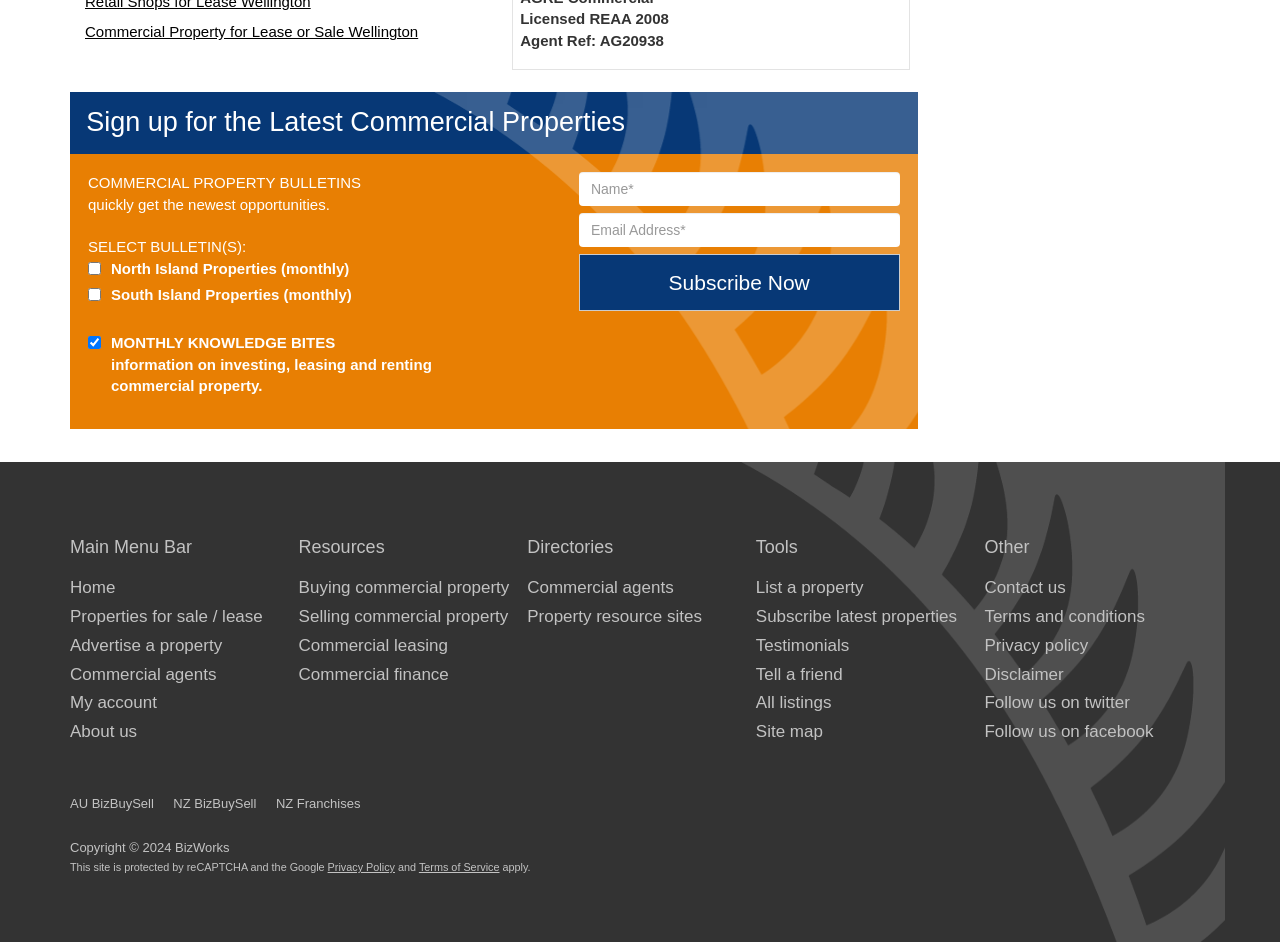Locate the bounding box coordinates of the area where you should click to accomplish the instruction: "Check the 'Weekly Schedule'".

None